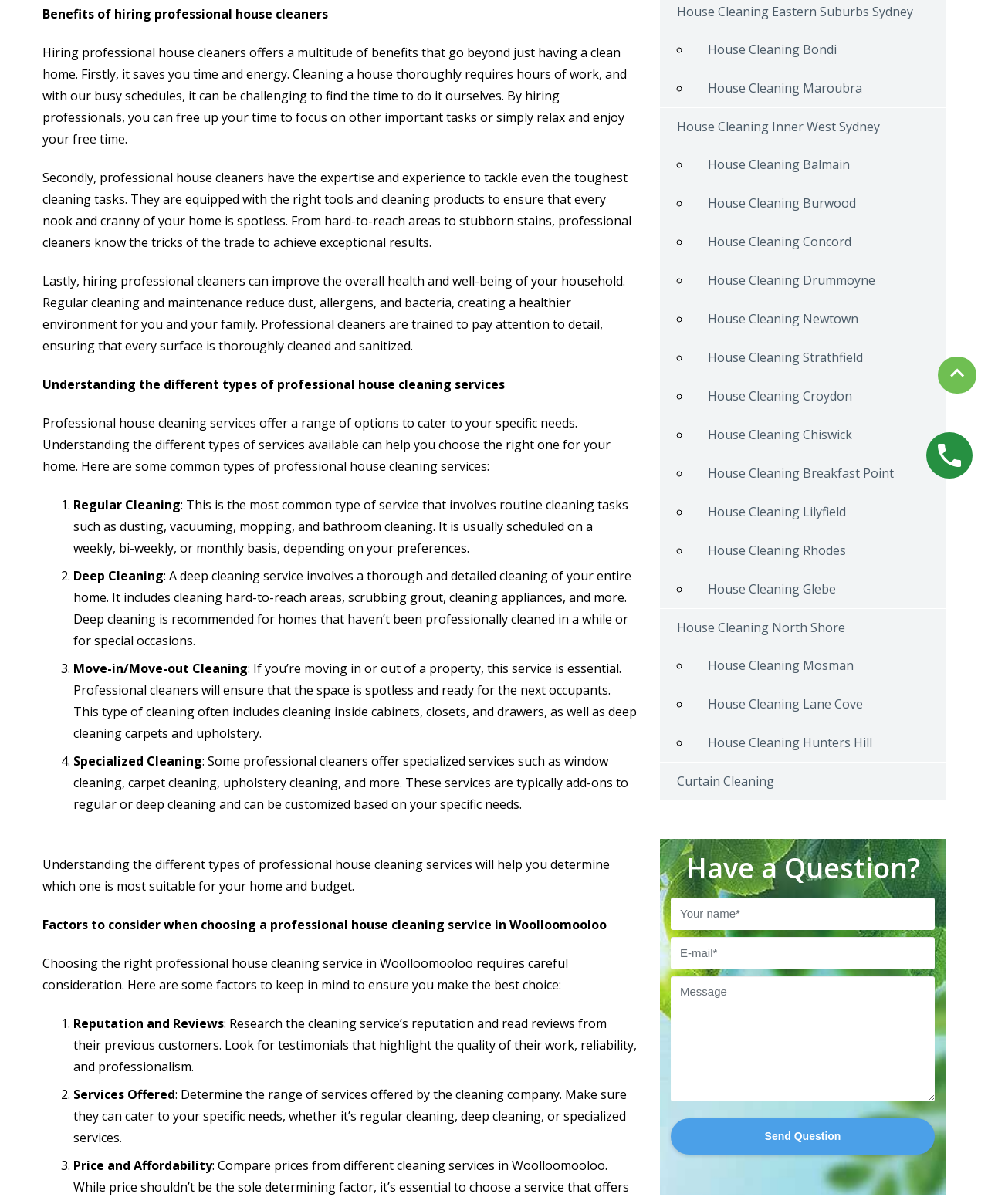Extract the bounding box coordinates for the HTML element that matches this description: "House Cleaning Breakfast Point". The coordinates should be four float numbers between 0 and 1, i.e., [left, top, right, bottom].

[0.699, 0.378, 0.957, 0.409]